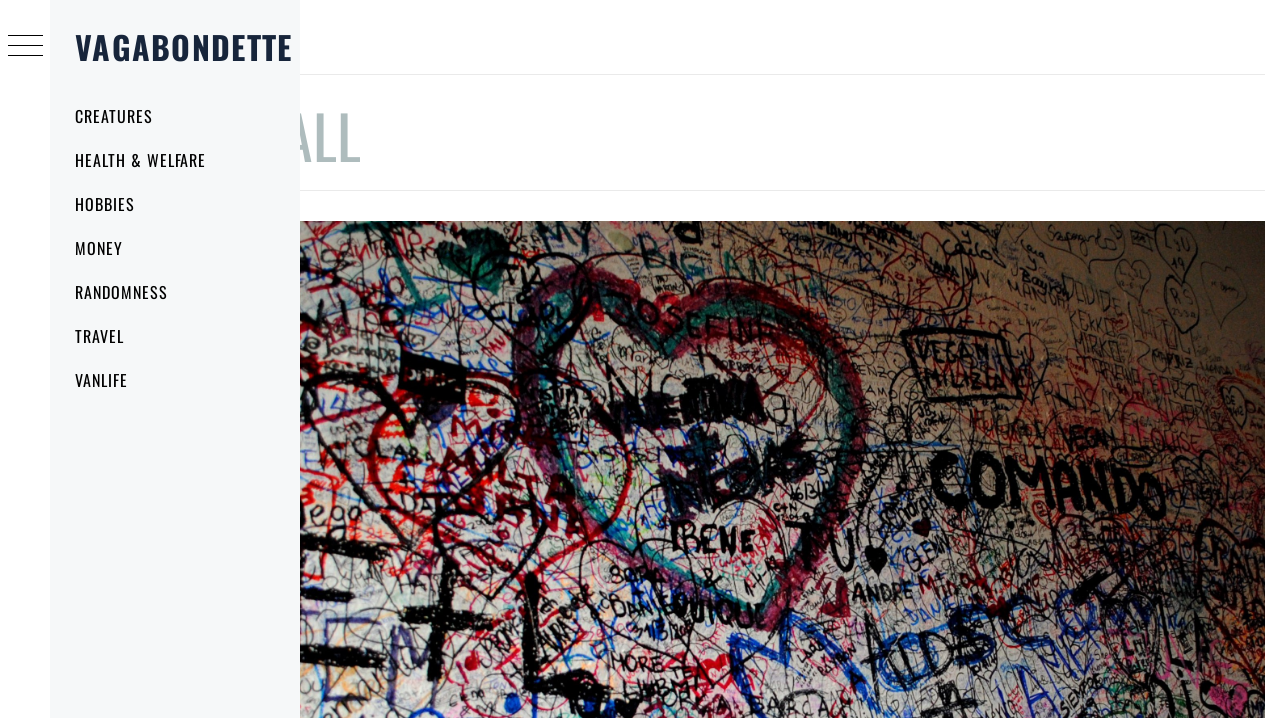Determine the bounding box coordinates of the region that needs to be clicked to achieve the task: "go to CREATURES".

[0.039, 0.131, 0.234, 0.193]